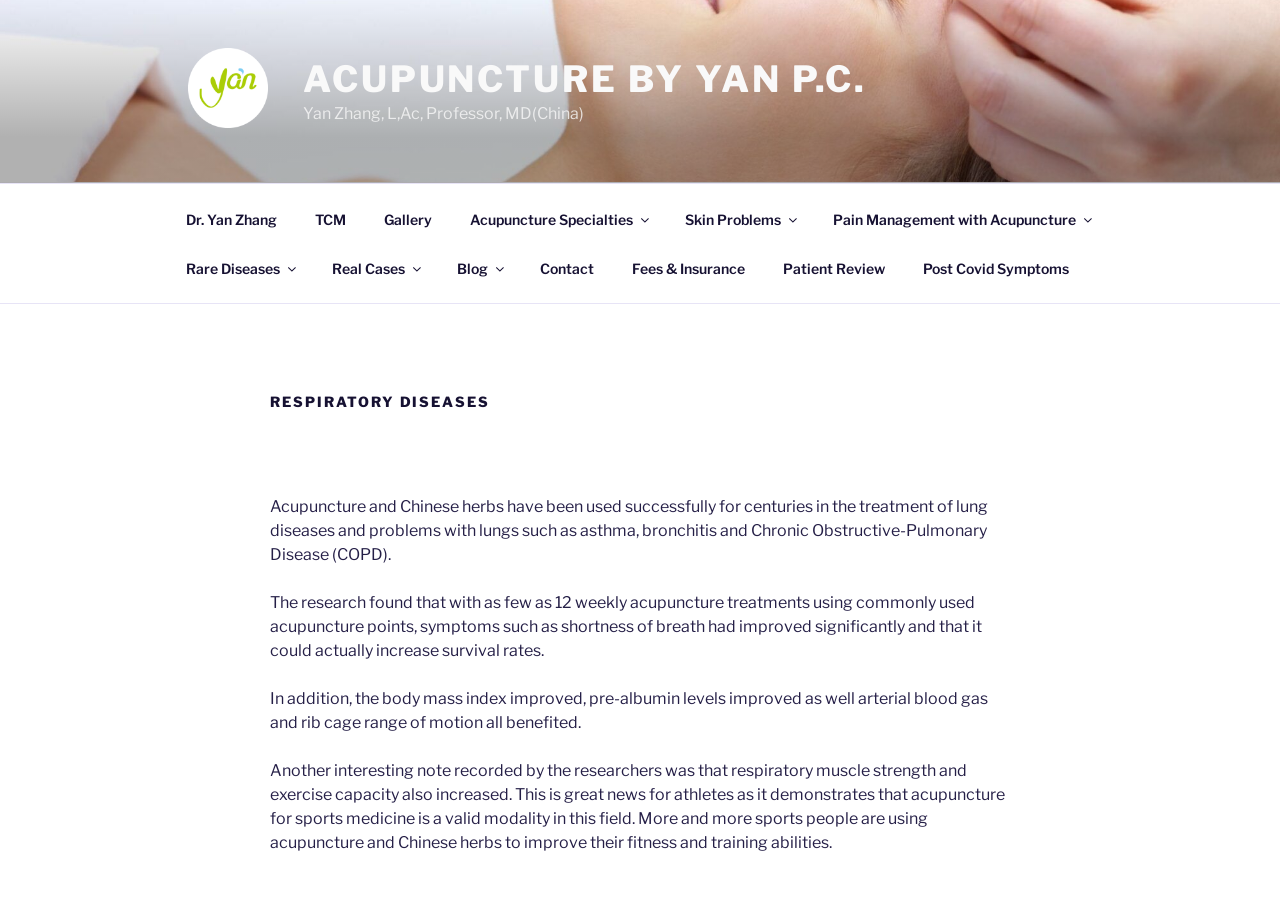Reply to the question with a single word or phrase:
What is the benefit of acupuncture for athletes?

Improved fitness and training abilities